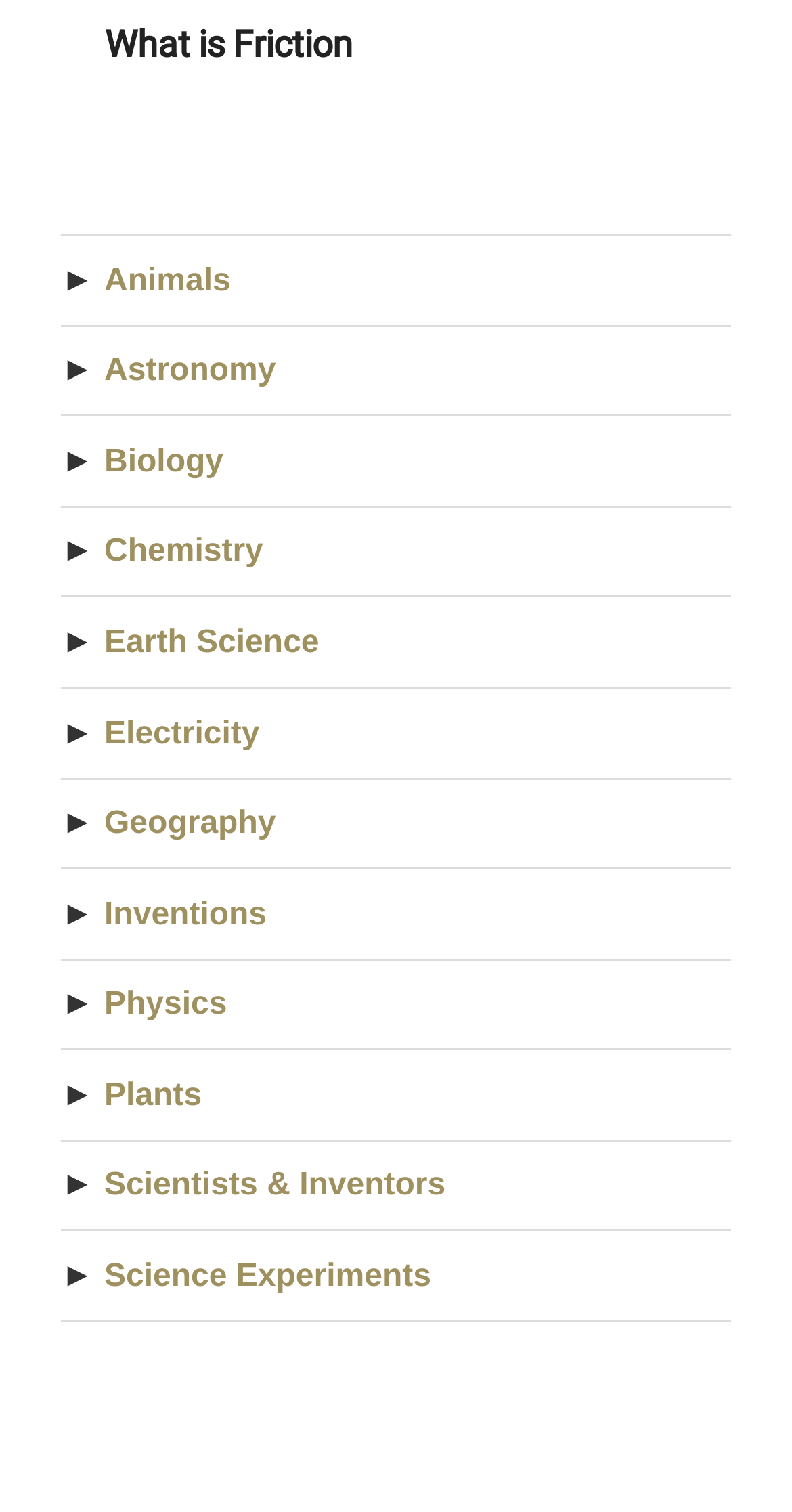What is the topic located at the bottom?
Please provide a single word or phrase as your answer based on the image.

Science Experiments